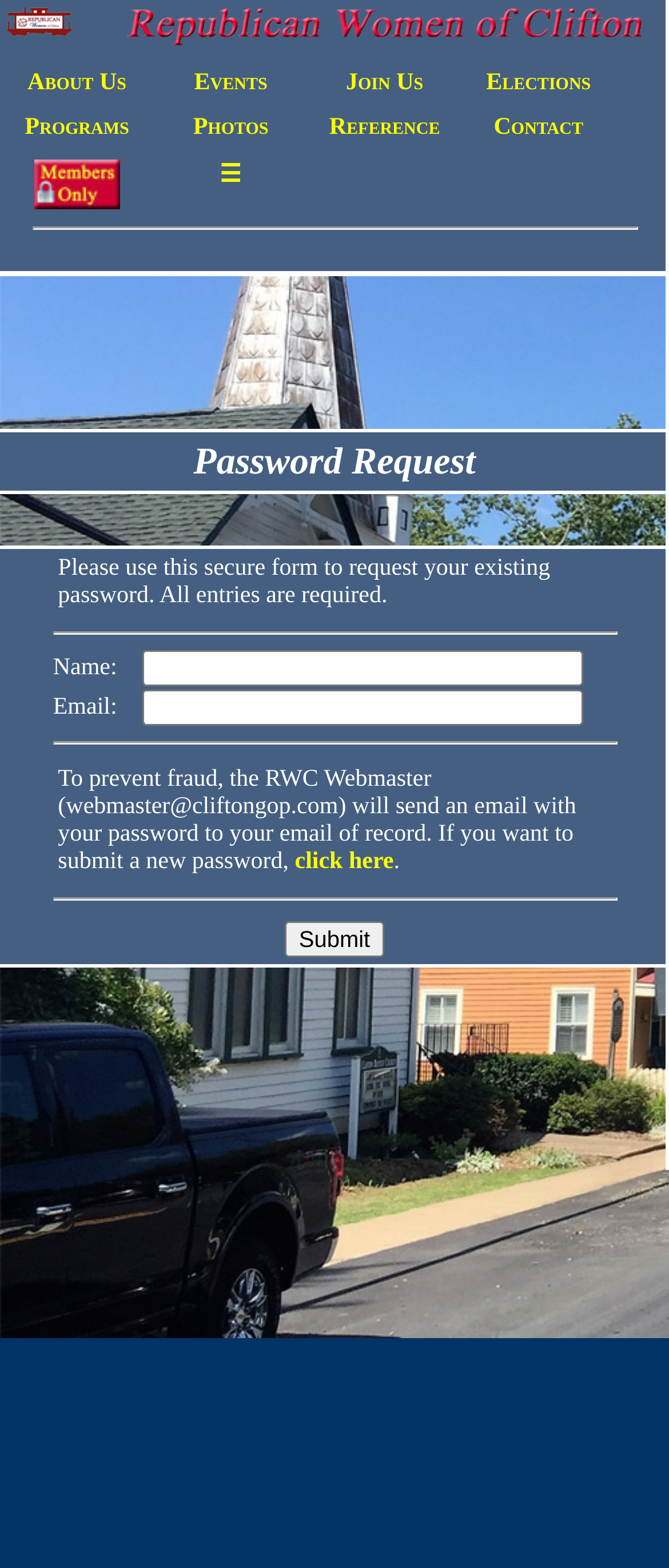Pinpoint the bounding box coordinates of the element you need to click to execute the following instruction: "Request a password". The bounding box should be represented by four float numbers between 0 and 1, in the format [left, top, right, bottom].

[0.426, 0.587, 0.574, 0.61]